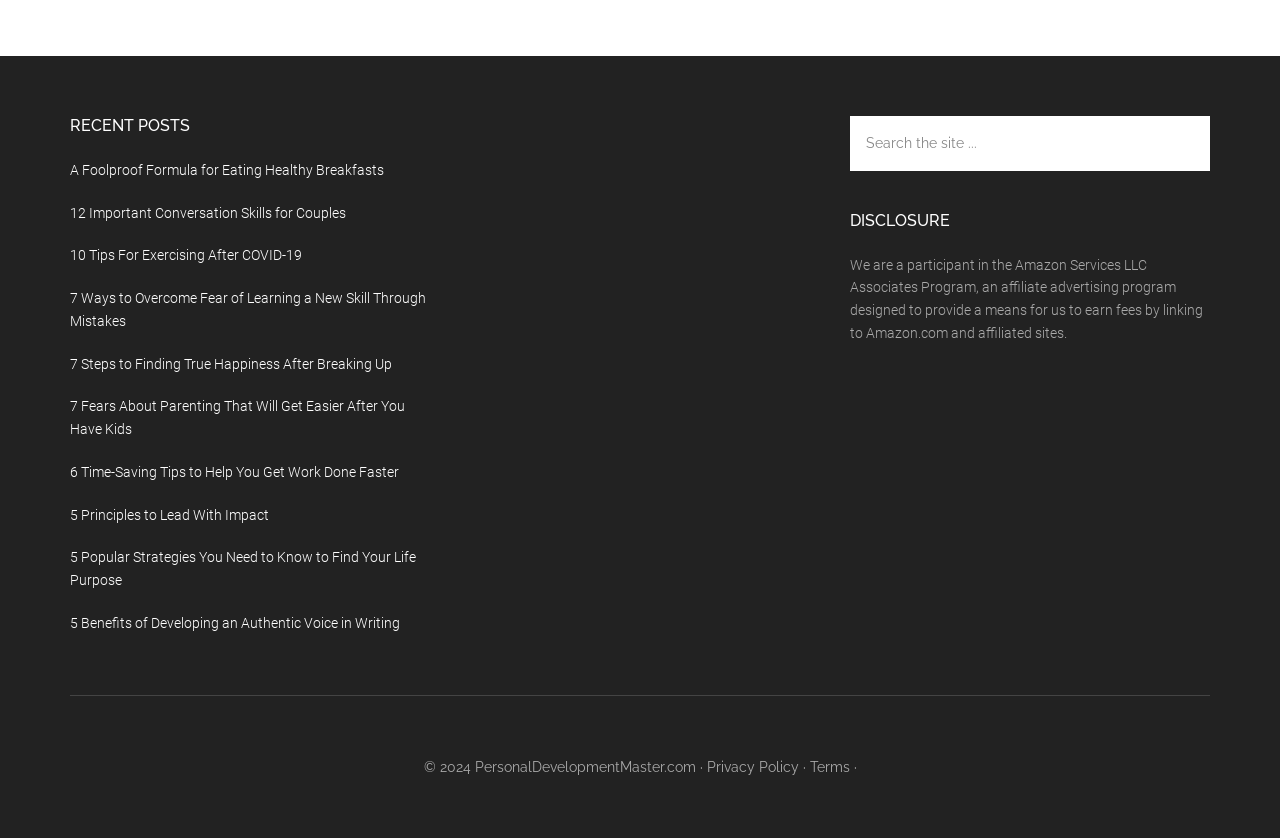From the webpage screenshot, identify the region described by Privacy Policy. Provide the bounding box coordinates as (top-left x, top-left y, bottom-right x, bottom-right y), with each value being a floating point number between 0 and 1.

[0.552, 0.905, 0.624, 0.924]